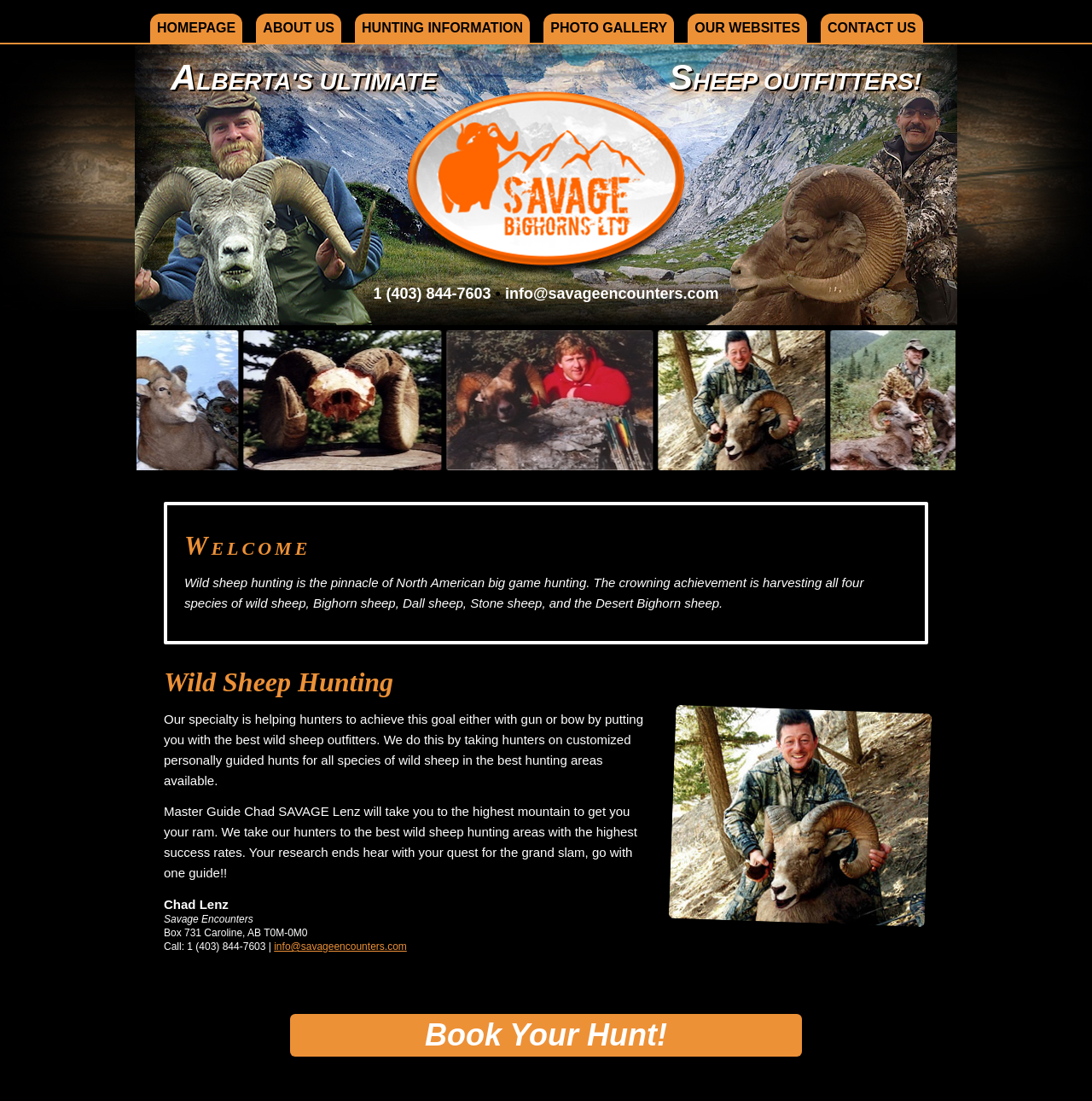Use a single word or phrase to respond to the question:
What is the goal of the outfitters' guided hunts?

Harvesting all four species of wild sheep